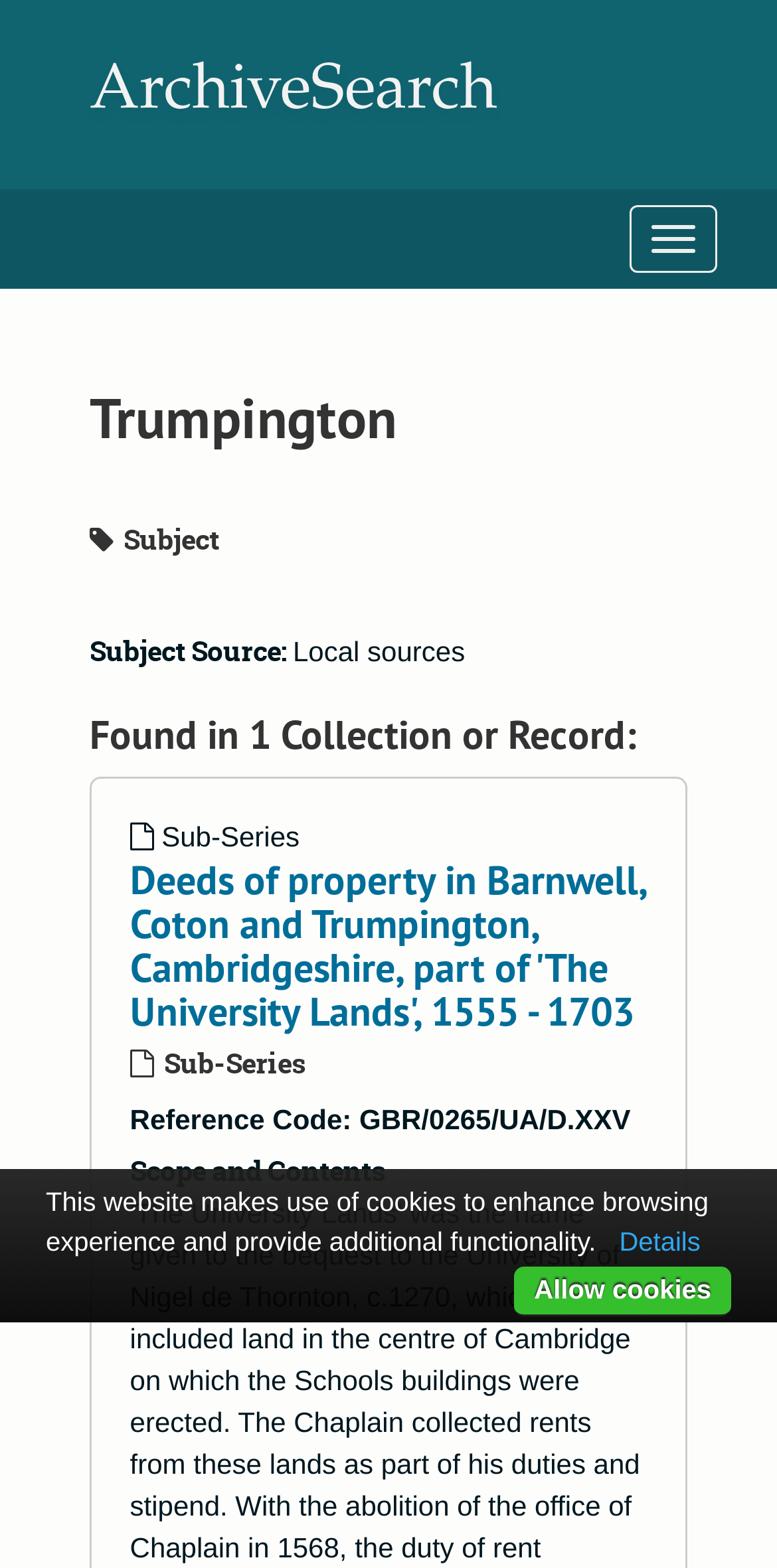Find the coordinates for the bounding box of the element with this description: "Toggle Navigation".

[0.81, 0.131, 0.923, 0.174]